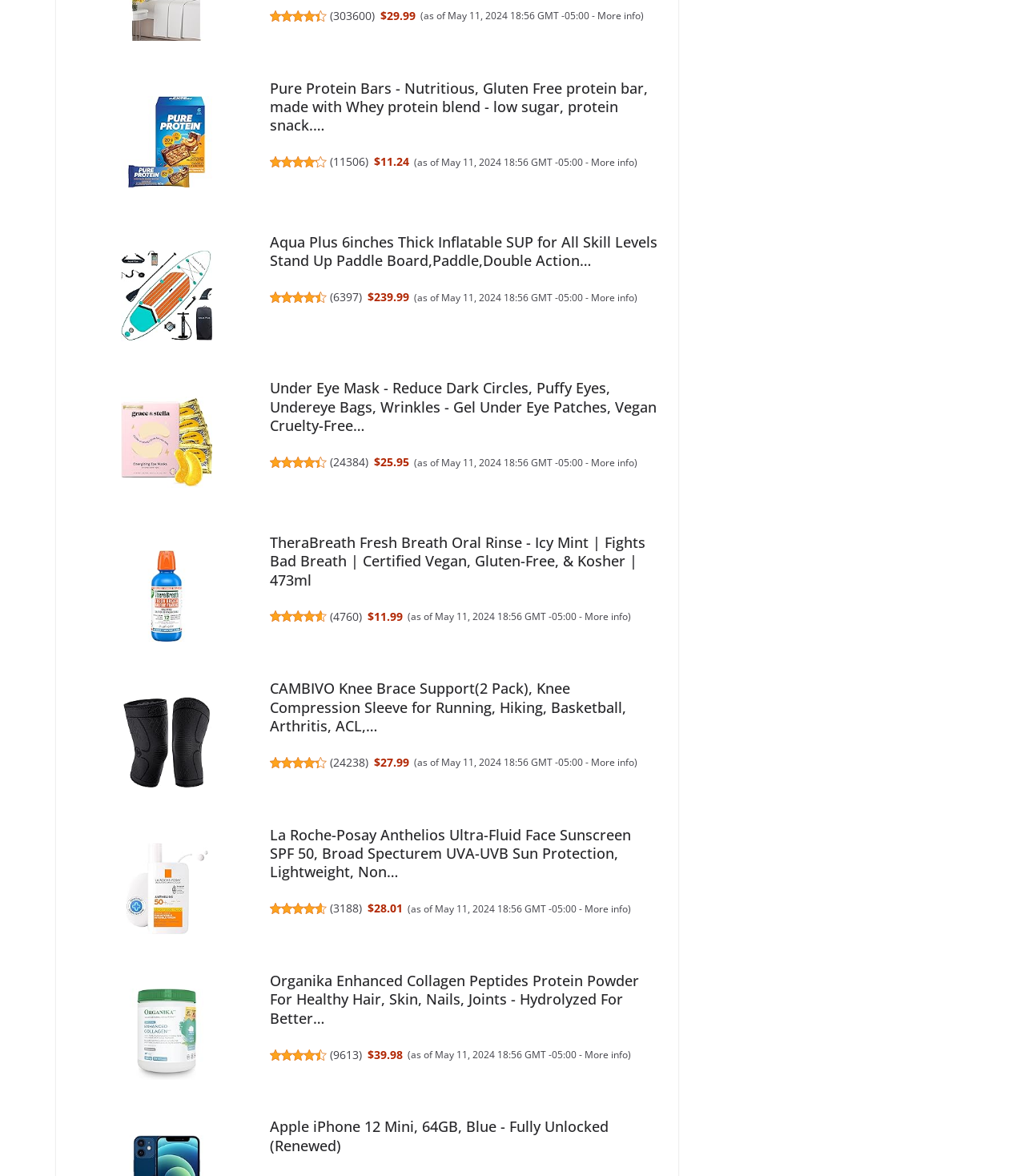What is the price of Under Eye Mask? Using the information from the screenshot, answer with a single word or phrase.

$25.95